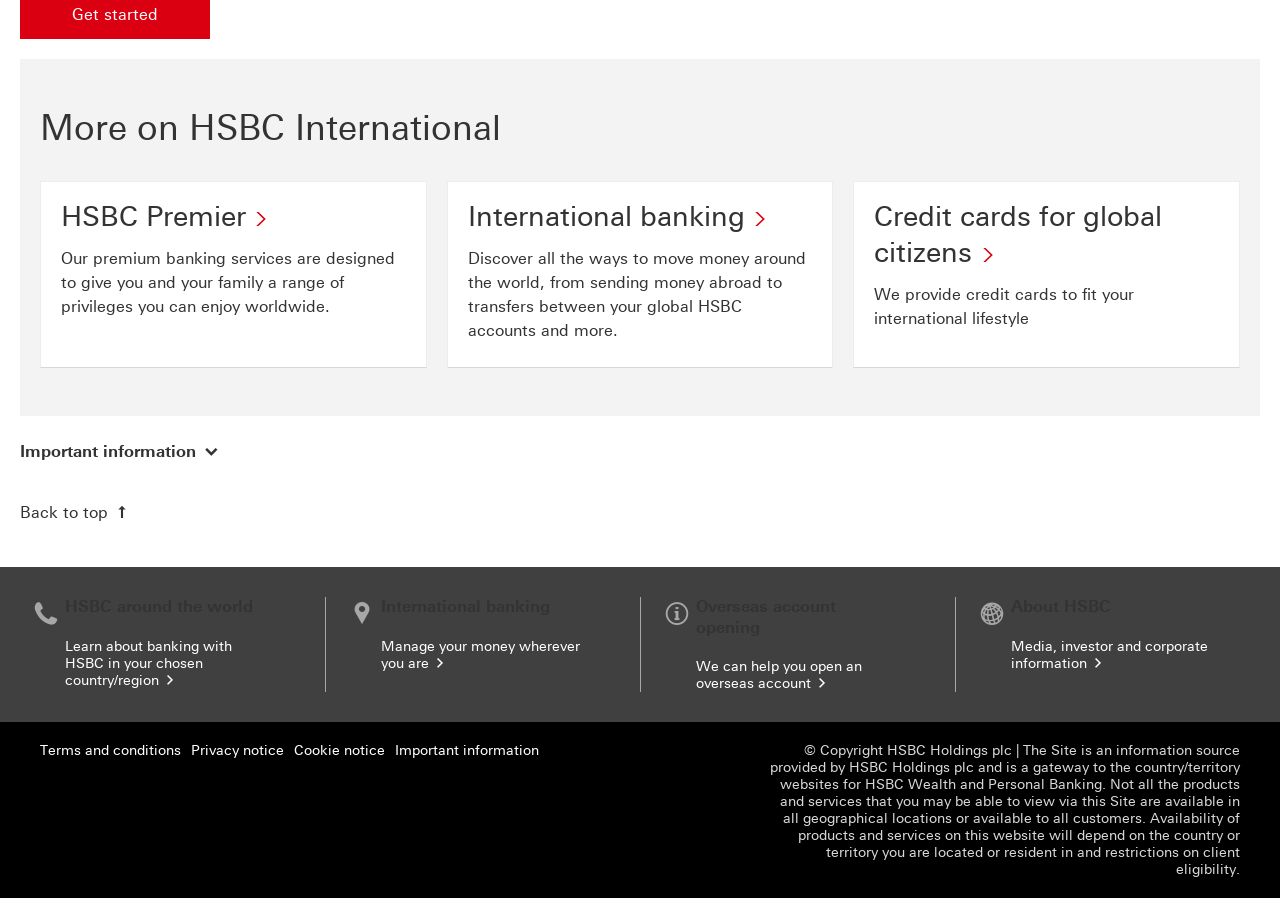How many links are related to information?
Provide a detailed and extensive answer to the question.

I identified four links that are related to information: 'Media, investor and corporate information', 'Terms and conditions', 'Privacy notice', and 'Cookie notice'. These links suggest that the webpage provides access to various types of information.